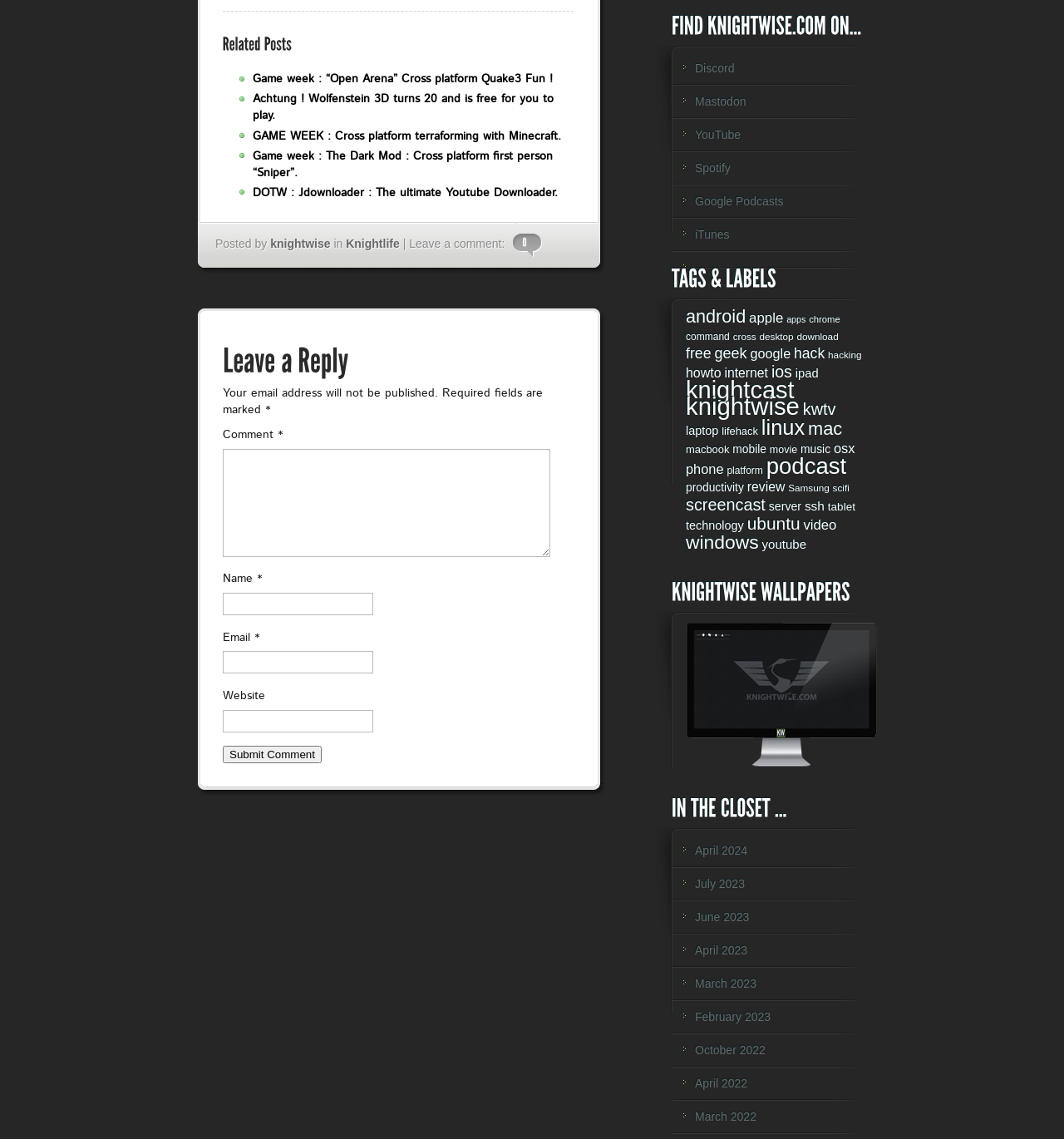Provide a short answer using a single word or phrase for the following question: 
What is the name of the website's podcast?

Knightcast